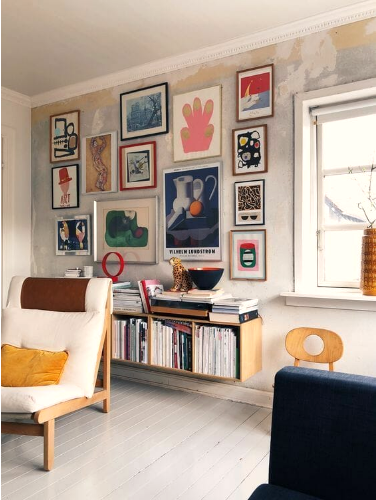Based on the image, provide a detailed response to the question:
What is the source of light in the room?

The caption states that natural light pours in through a window, highlighting the textures of the peeling wall and enhancing the inviting atmosphere of the space.